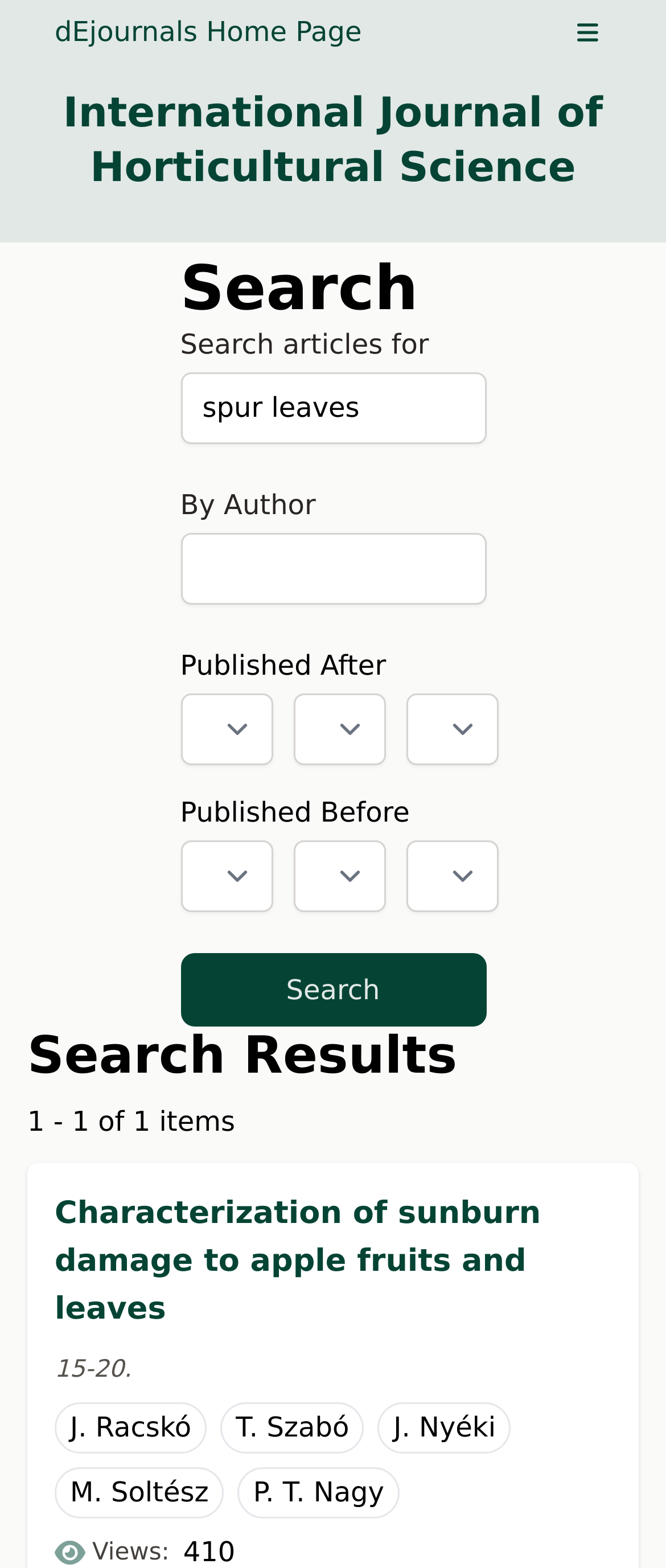What is the published date range of the search results?
Using the image as a reference, answer with just one word or a short phrase.

15-20